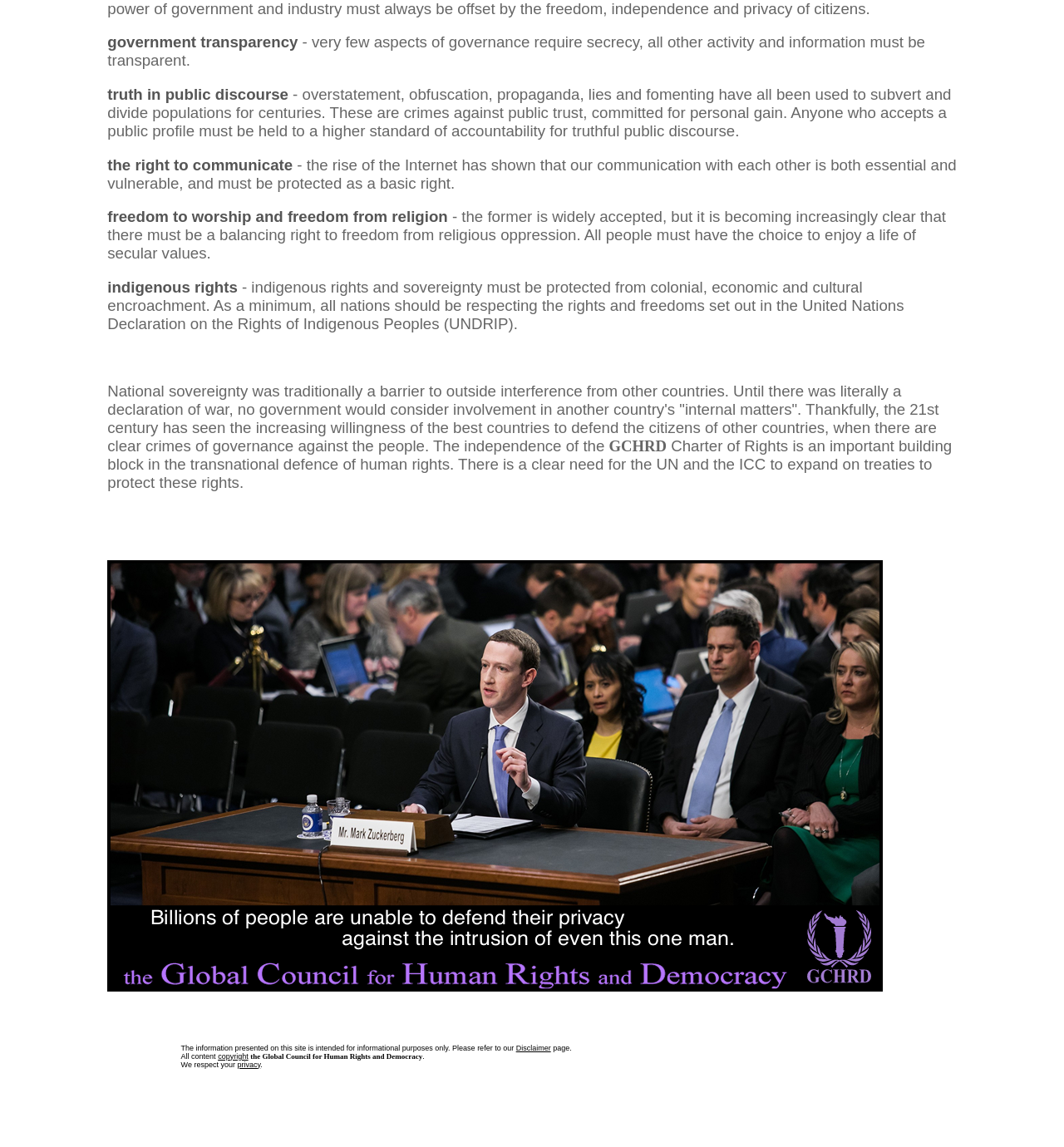What is the purpose of the GCHRD?
Using the information presented in the image, please offer a detailed response to the question.

The webpage mentions the GCHRD in the context of defending human rights, and the Charter of Rights is mentioned as an important building block in the transnational defence of human rights, suggesting that the purpose of the GCHRD is to defend human rights.